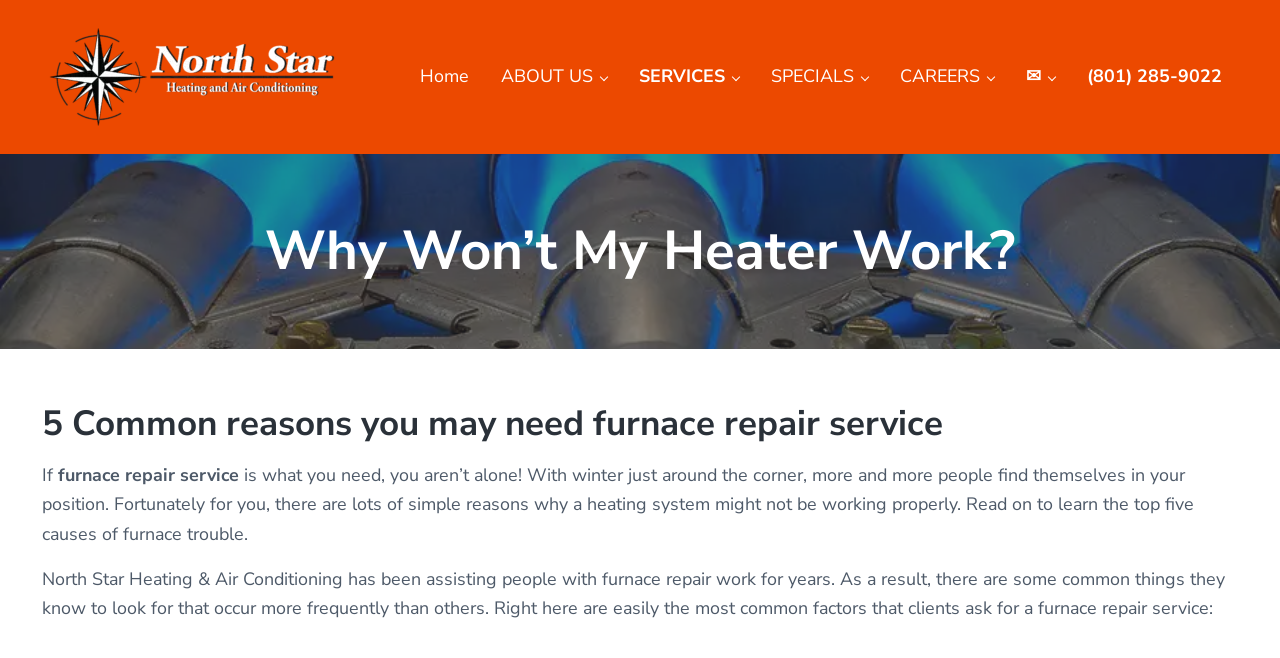Pinpoint the bounding box coordinates of the area that should be clicked to complete the following instruction: "Learn about furnace repair service". The coordinates must be given as four float numbers between 0 and 1, i.e., [left, top, right, bottom].

[0.032, 0.612, 0.967, 0.677]